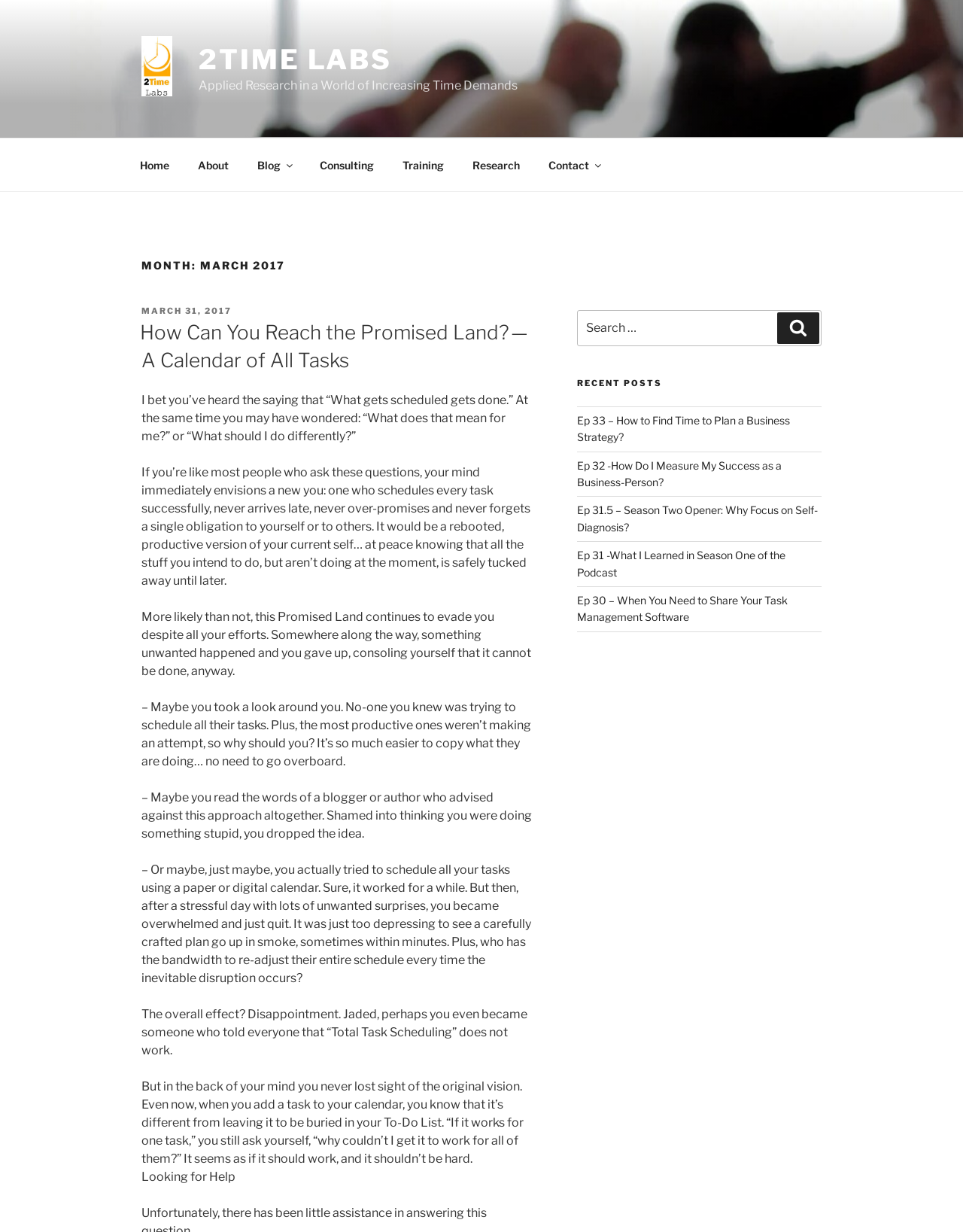Summarize the webpage comprehensively, mentioning all visible components.

This webpage is about 2Time Labs, a company focused on applied research in a world of increasing time demands. At the top, there is a logo and a link to the company's homepage, followed by a tagline "Applied Research in a World of Increasing Time Demands". Below this, there is a top menu navigation bar with links to various sections of the website, including Home, About, Blog, Consulting, Training, Research, and Contact.

The main content of the page is a blog post titled "How Can You Reach the Promised Land? — A Calendar of All Tasks". The post discusses the idea of scheduling all tasks and the challenges people face in achieving this goal. The text is divided into several paragraphs, each exploring a different aspect of this concept, such as the benefits of scheduling, the reasons people give up, and the disappointment that follows.

To the right of the main content, there is a sidebar with a search bar and a section titled "Recent Posts", which lists several links to other blog posts, including "Ep 33 – How to Find Time to Plan a Business Strategy?", "Ep 32 -How Do I Measure My Success as a Business-Person?", and others.

Overall, the webpage has a clean and organized layout, with a clear focus on the blog post and easy access to other sections of the website.